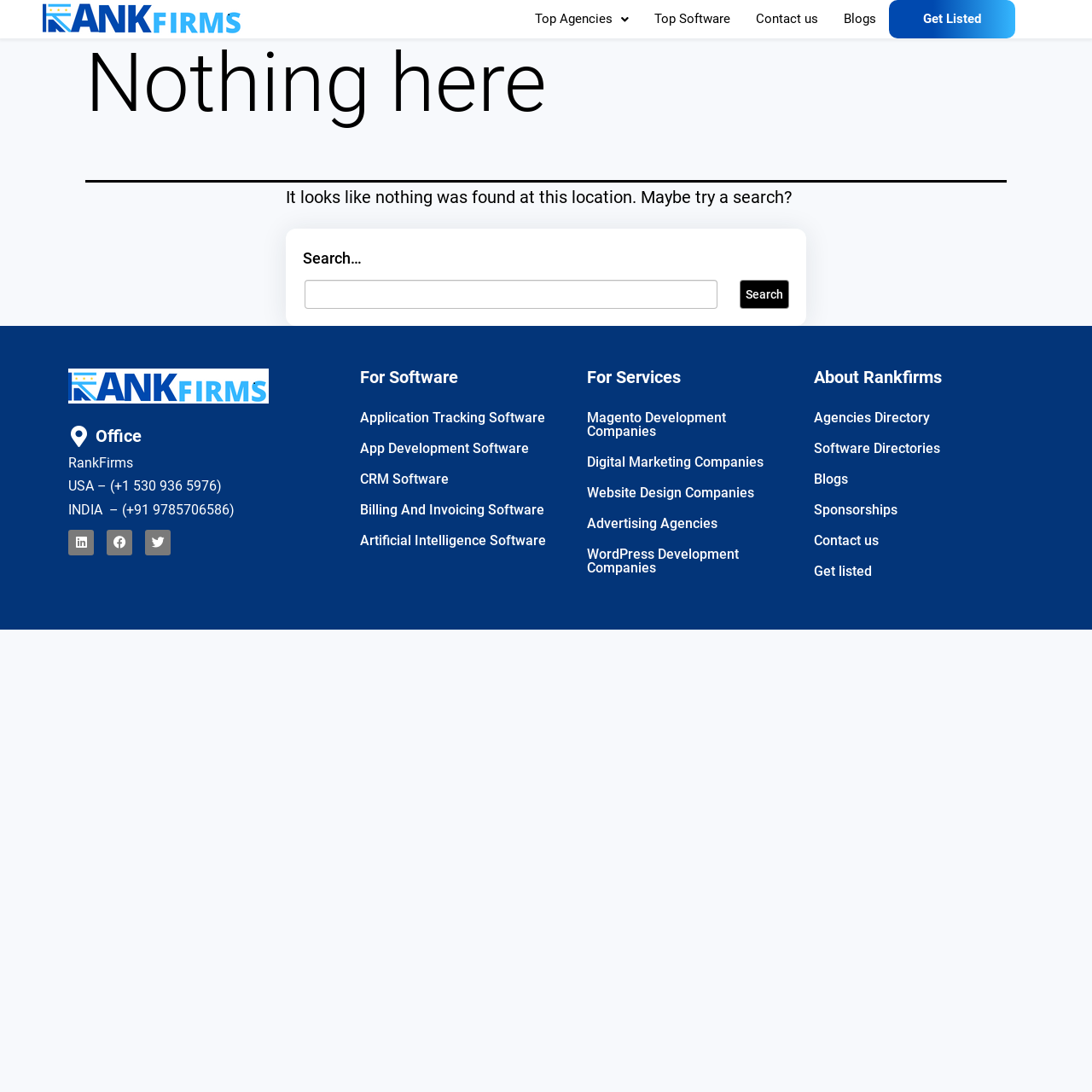Find the bounding box coordinates corresponding to the UI element with the description: "PARTNERS". The coordinates should be formatted as [left, top, right, bottom], with values as floats between 0 and 1.

None